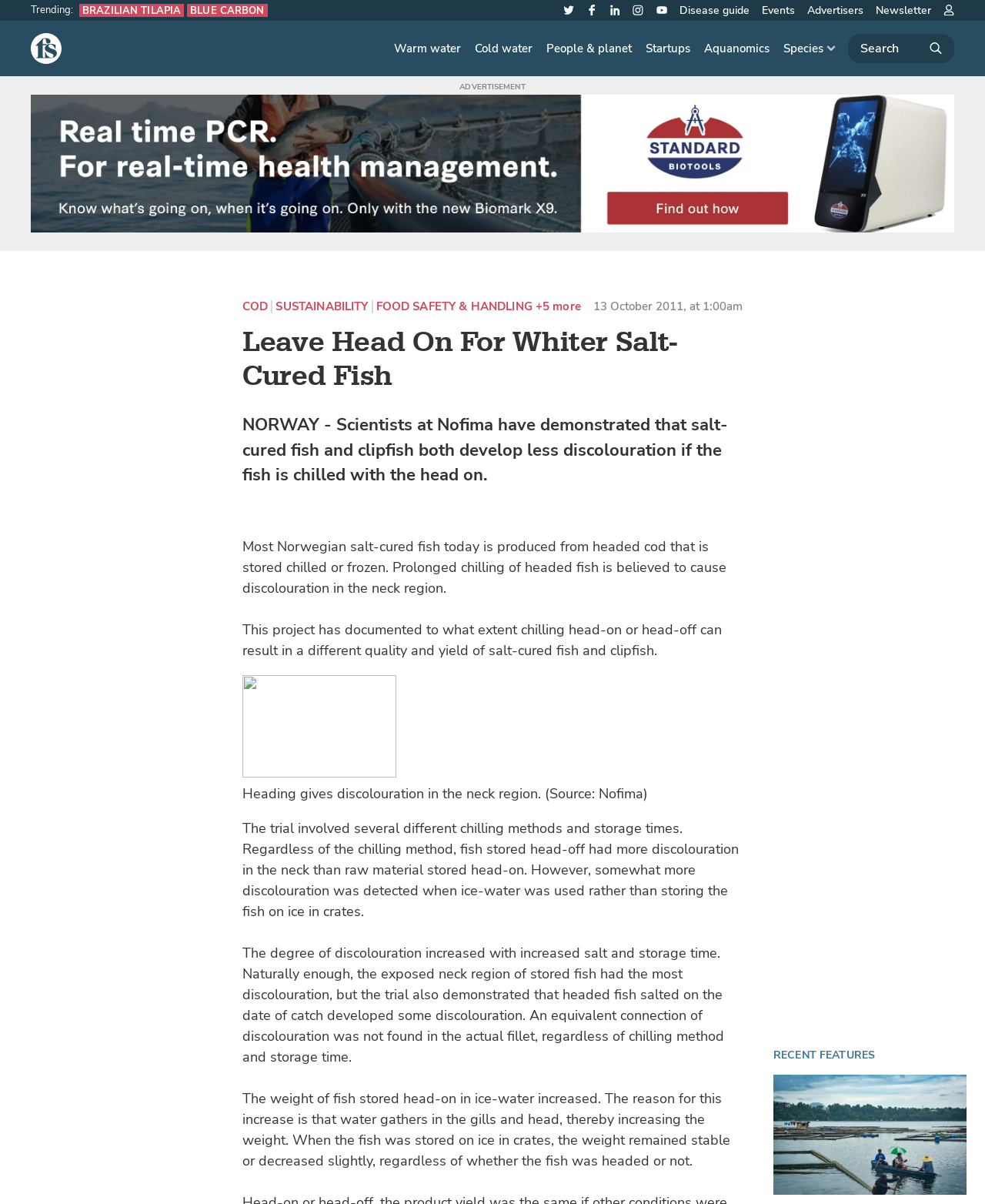Determine the main heading text of the webpage.

Leave Head On For Whiter Salt-Cured Fish